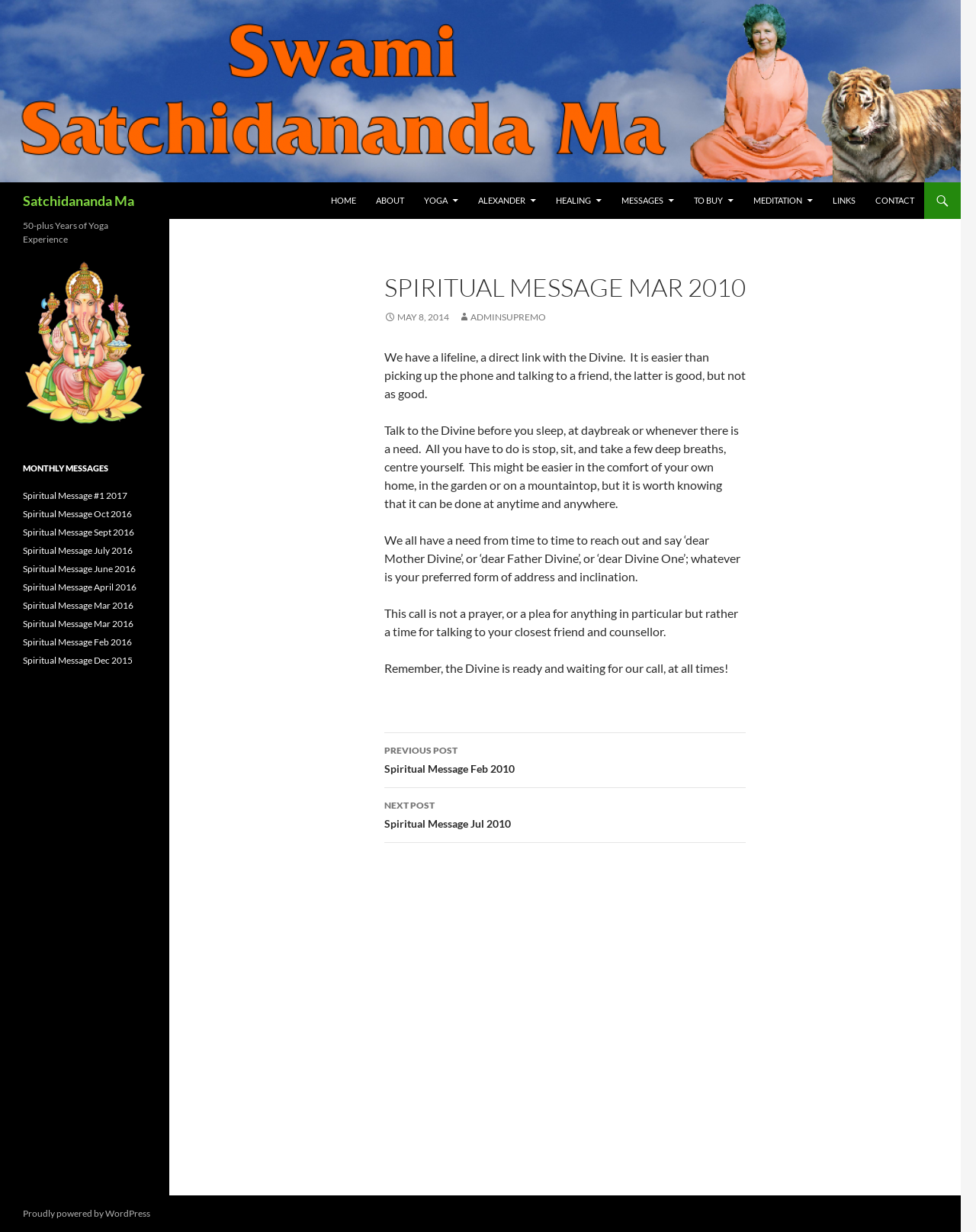What is the topic of the article?
Look at the screenshot and give a one-word or phrase answer.

Spiritual Message